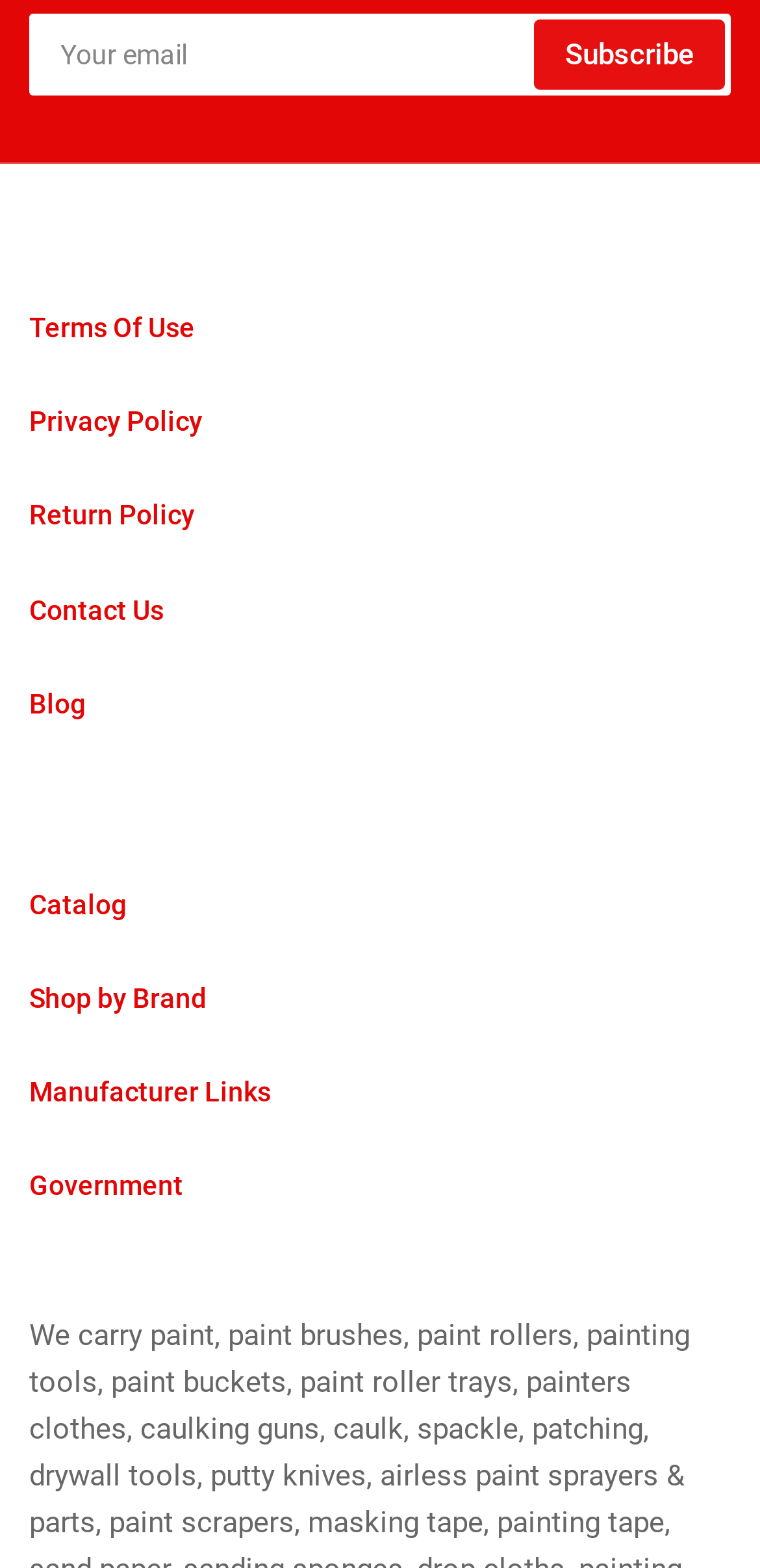Using the provided description: "Privacy Policy", find the bounding box coordinates of the corresponding UI element. The output should be four float numbers between 0 and 1, in the format [left, top, right, bottom].

[0.038, 0.259, 0.267, 0.279]